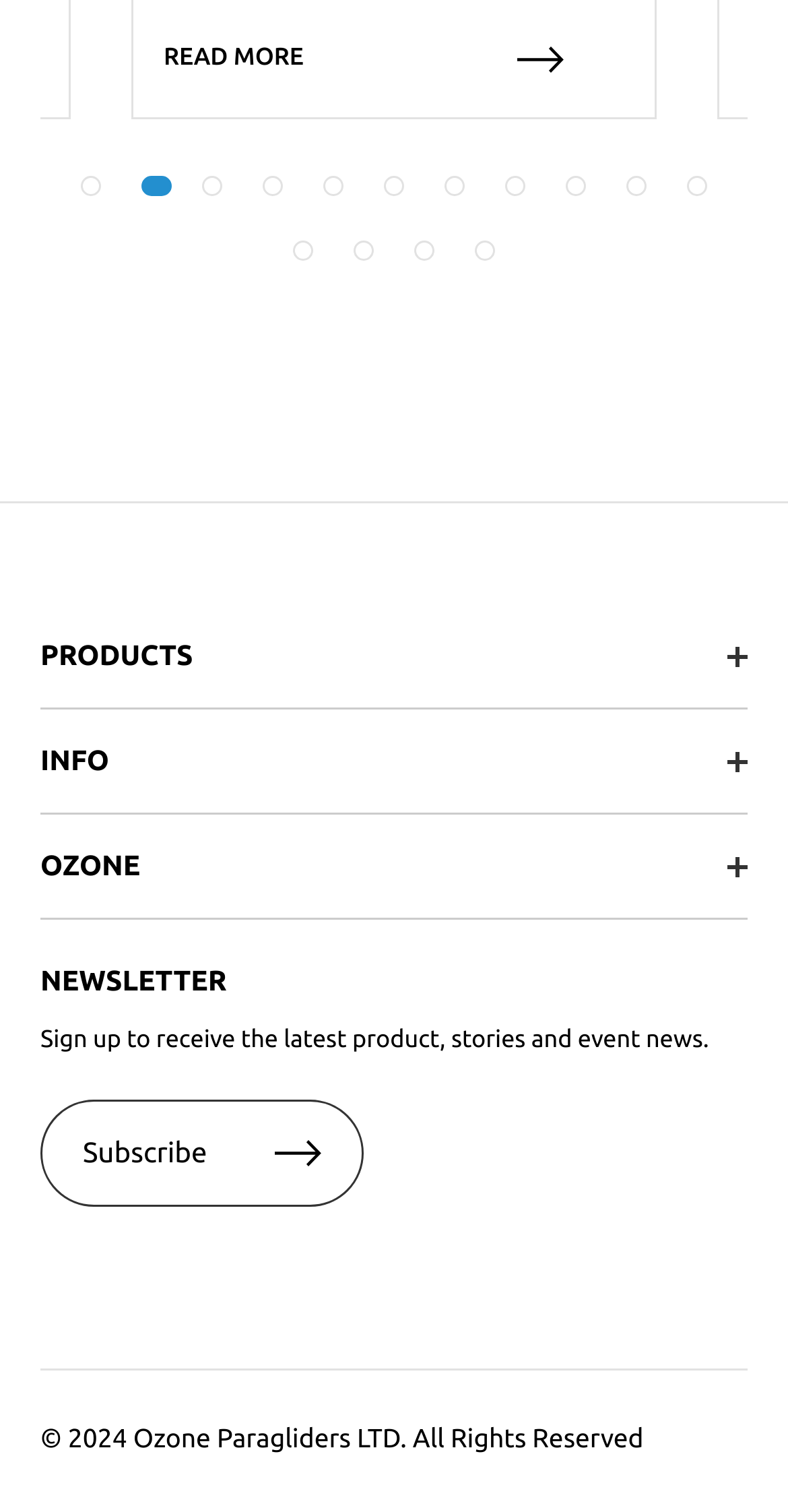Given the description of the UI element: "11", predict the bounding box coordinates in the form of [left, top, right, bottom], with each value being a float between 0 and 1.

[0.872, 0.116, 0.897, 0.13]